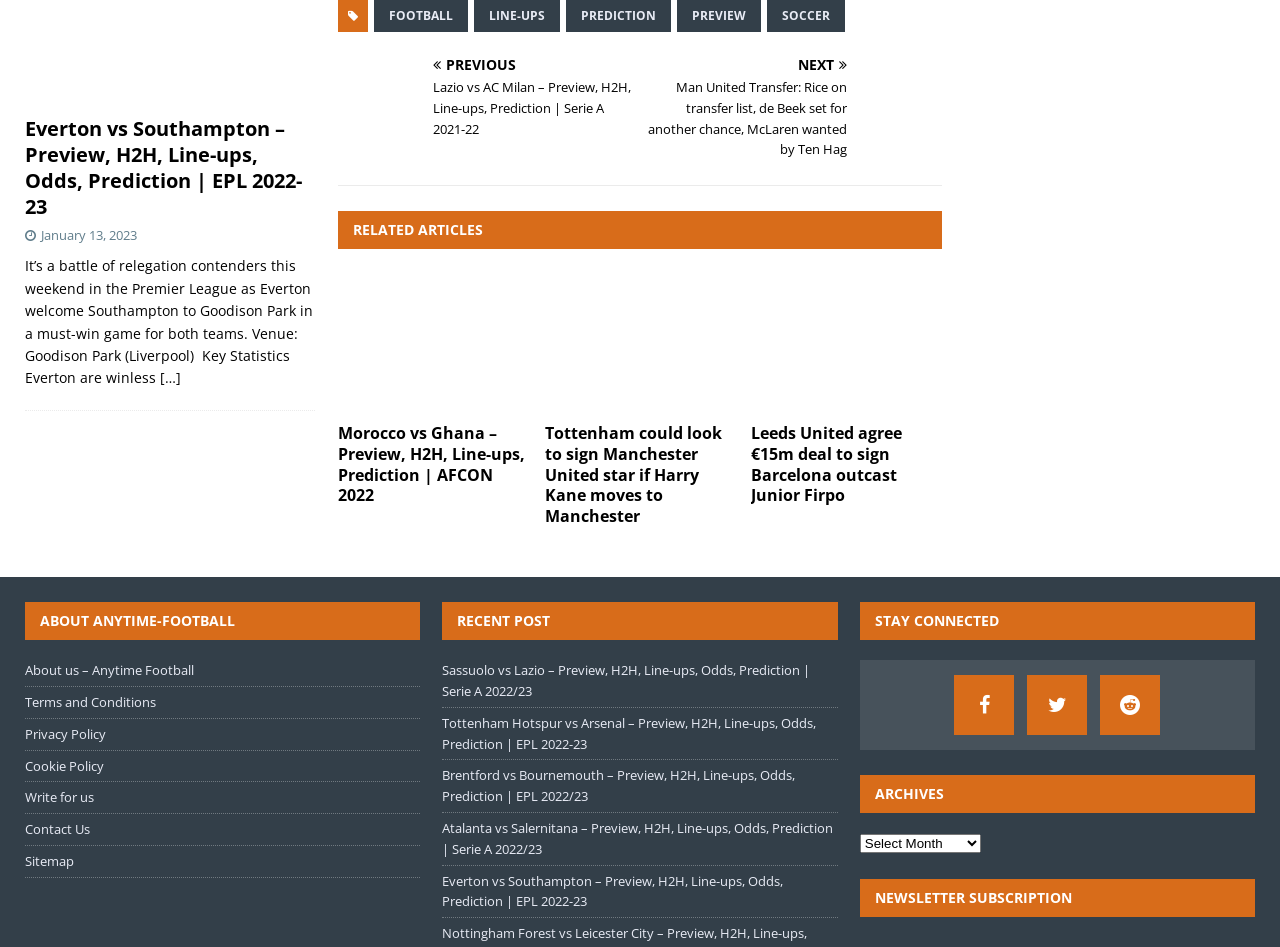Please determine the bounding box coordinates, formatted as (top-left x, top-left y, bottom-right x, bottom-right y), with all values as floating point numbers between 0 and 1. Identify the bounding box of the region described as: Privacy Policy

[0.02, 0.759, 0.328, 0.792]